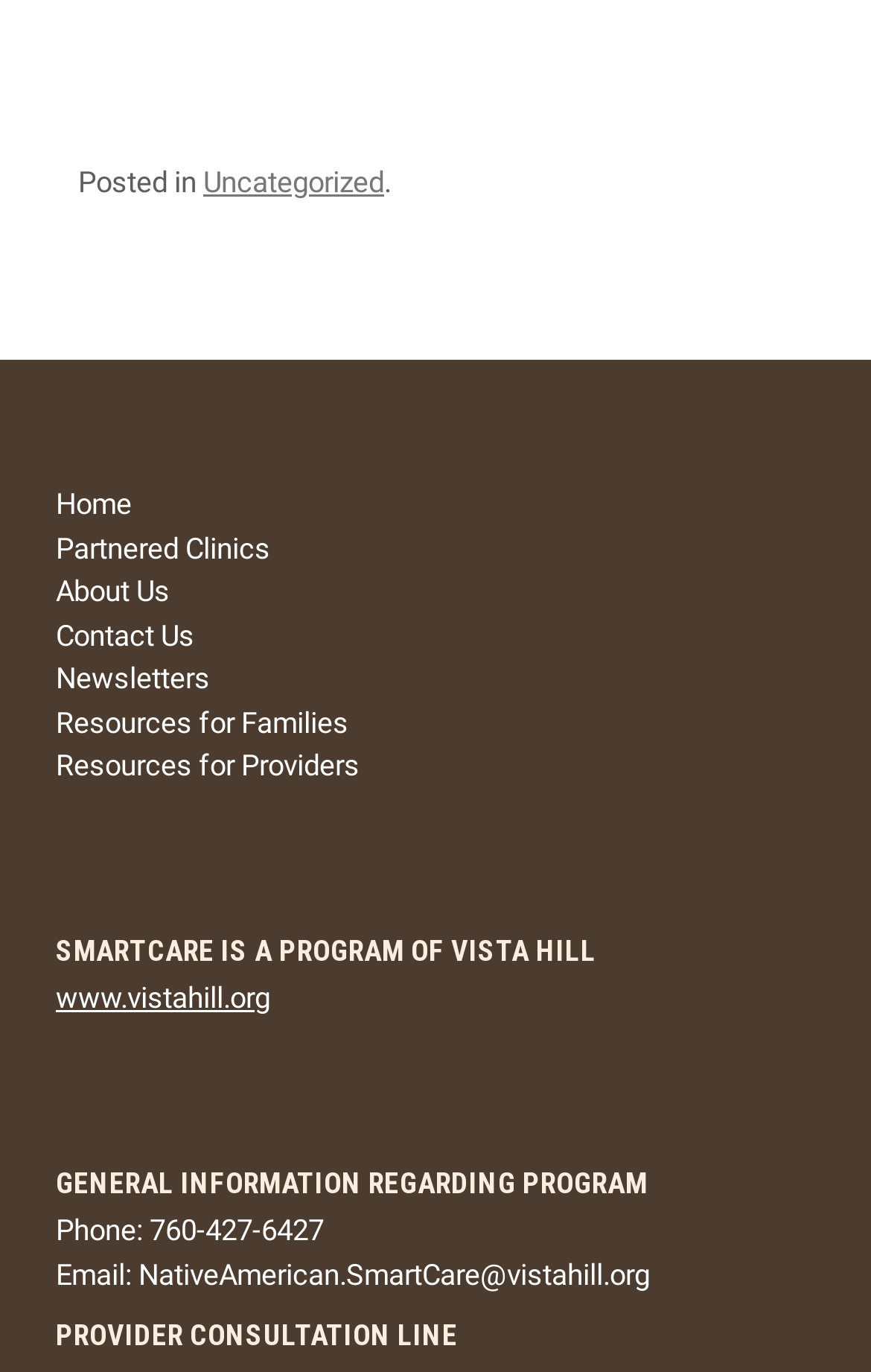Please indicate the bounding box coordinates for the clickable area to complete the following task: "contact us". The coordinates should be specified as four float numbers between 0 and 1, i.e., [left, top, right, bottom].

[0.064, 0.451, 0.223, 0.475]